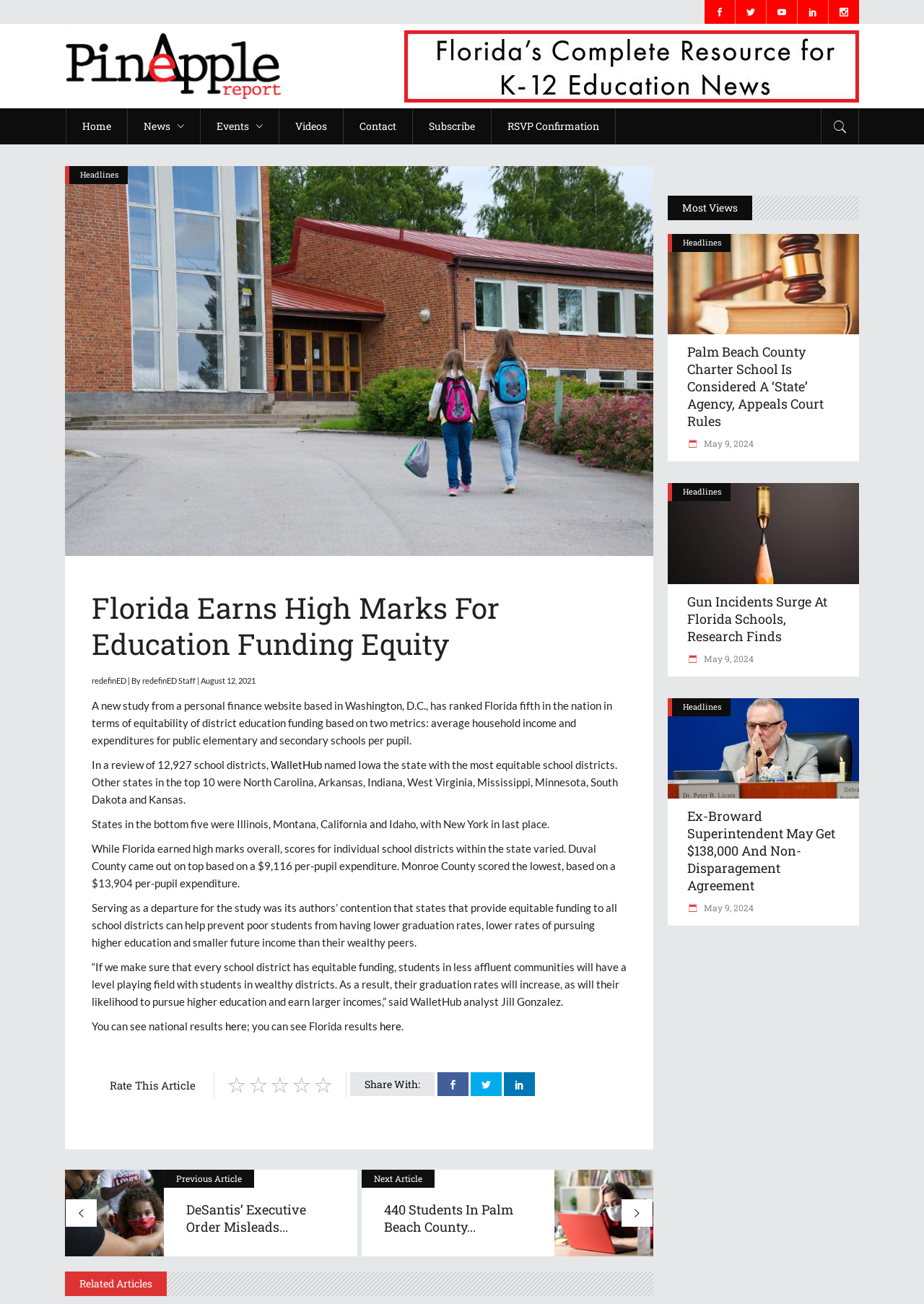Using the element description Headlines, predict the bounding box coordinates for the UI element. Provide the coordinates in (top-left x, top-left y, bottom-right x, bottom-right y) format with values ranging from 0 to 1.

[0.739, 0.535, 0.78, 0.549]